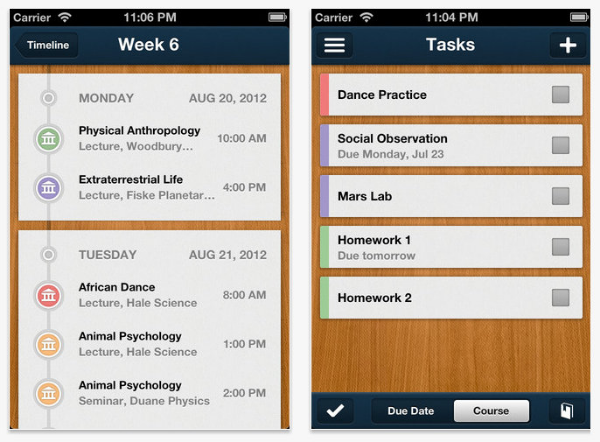Detail every significant feature and component of the image.

The image displays a user interface from the app "Erudio," designed to help students organize their academic life efficiently. On the left side, the "Week 6" view provides a timeline layout that details the user's schedule for Monday and Tuesday, including subjects like "Physical Anthropology," "Extraterrestrial Life," "African Dance," and "Animal Psychology," along with their respective lecture times and locations. The right side features a "Tasks" section, listing various assignments and activities such as "Dance Practice," "Social Observation," and "Mars Lab," along with due dates for tasks like "Homework 1" and "Homework 2." The warm wooden background enhances the app's user-friendly feel, while the clean layout aids in quick navigation, making it an ideal tool for students seeking to manage their courses and tasks effectively.